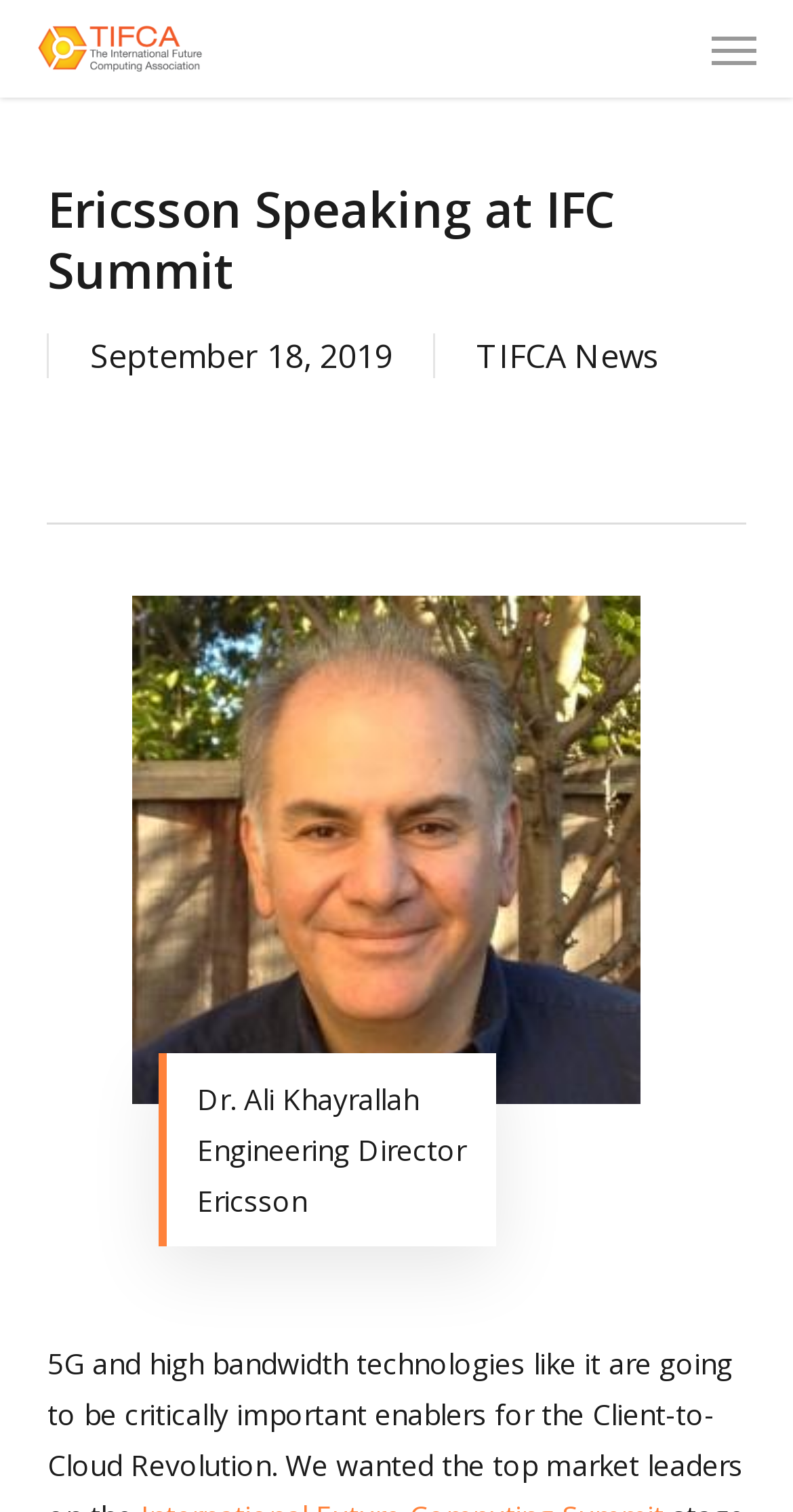Generate a comprehensive description of the webpage content.

The webpage appears to be an article or news page from the International Future Computing Association (TIFCA). At the top left, there is a link and an image with the same name, "The International Future Computing Association (TIFCA)". 

On the top right, there are two buttons: "Navigation Menu" and "Menu". 

Below the top section, there is a heading that reads "Ericsson Speaking at IFC Summit". Underneath the heading, there is a date "September 18, 2019" and a link to "TIFCA News". 

The main content of the page is related to Ericsson, with an image of Dr. Ali Khayrallah, who is an Engineering Director at Ericsson. There are two lines of text next to the image, stating the person's title and company. The text describes Ericsson's role in the Client-to-Cloud Revolution, highlighting the importance of 5G and high bandwidth technologies.